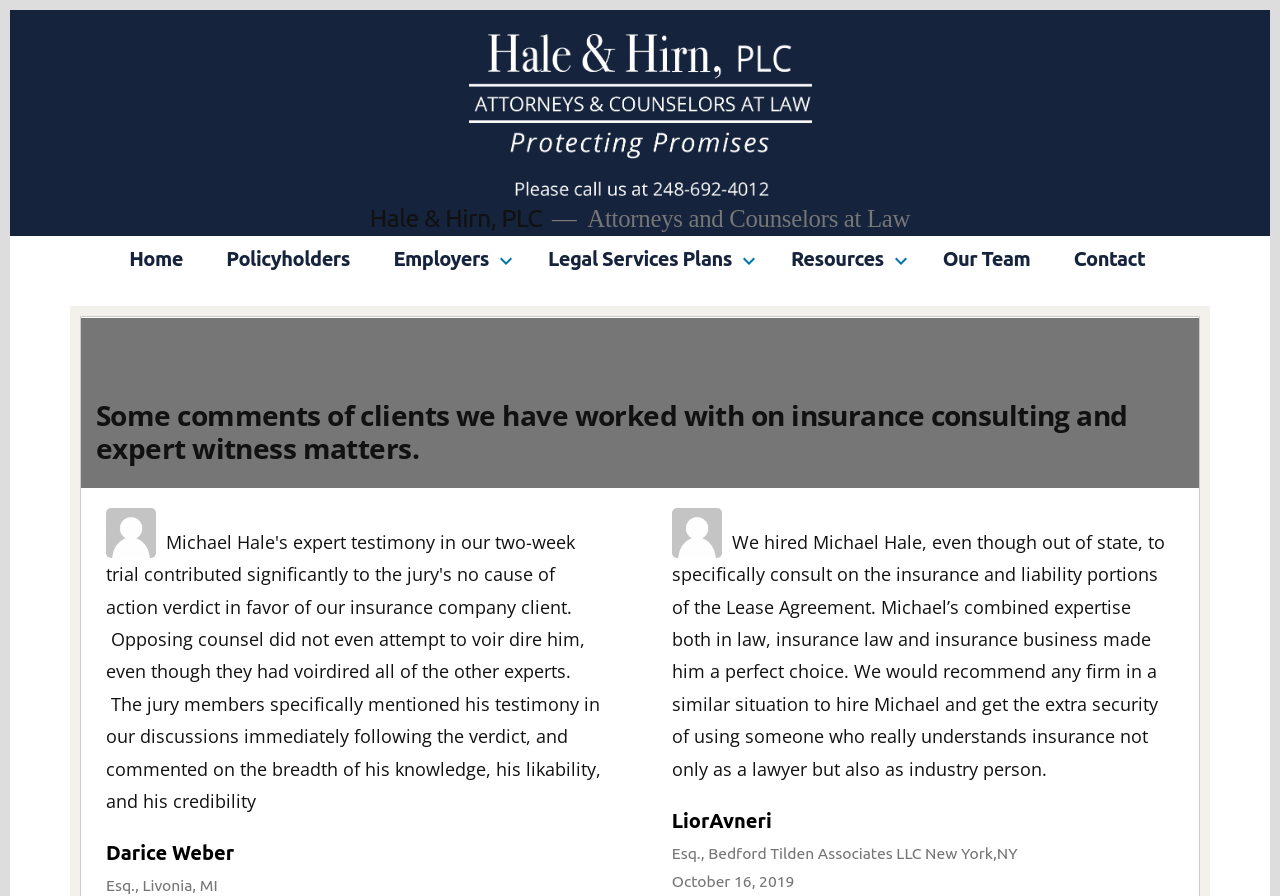Describe every aspect of the webpage in a detailed manner.

The webpage is about testimonials for Hale & Hirn, PLC, a law firm. At the top left, there is a "Skip to content" link. Next to it, there is a logo image of the law firm. Below the logo, the firm's name "Hale & Hirn, PLC" is written in a link format, followed by the description "Attorneys and Counselors at Law".

On the top right, there is a navigation menu with several links, including "Home", "Policyholders", "Employers", "Legal Services Plans", "Resources", "Our Team", and "Contact". Each of these links has a corresponding button next to it.

The main content of the webpage is a section with a heading that reads "Some comments of clients we have worked with on insurance consulting and expert witness matters." Below the heading, there are two testimonials from clients, each with a default image, the client's name, their title and location, and a quote about their experience with the law firm. The first testimonial is from Darice Weber, Esq., from Livonia, MI, and the second is from Lior Avneri, Esq., from Bedford Tilden Associates LLC in New York, NY. The quotes are quite lengthy and provide detailed feedback about the law firm's services.